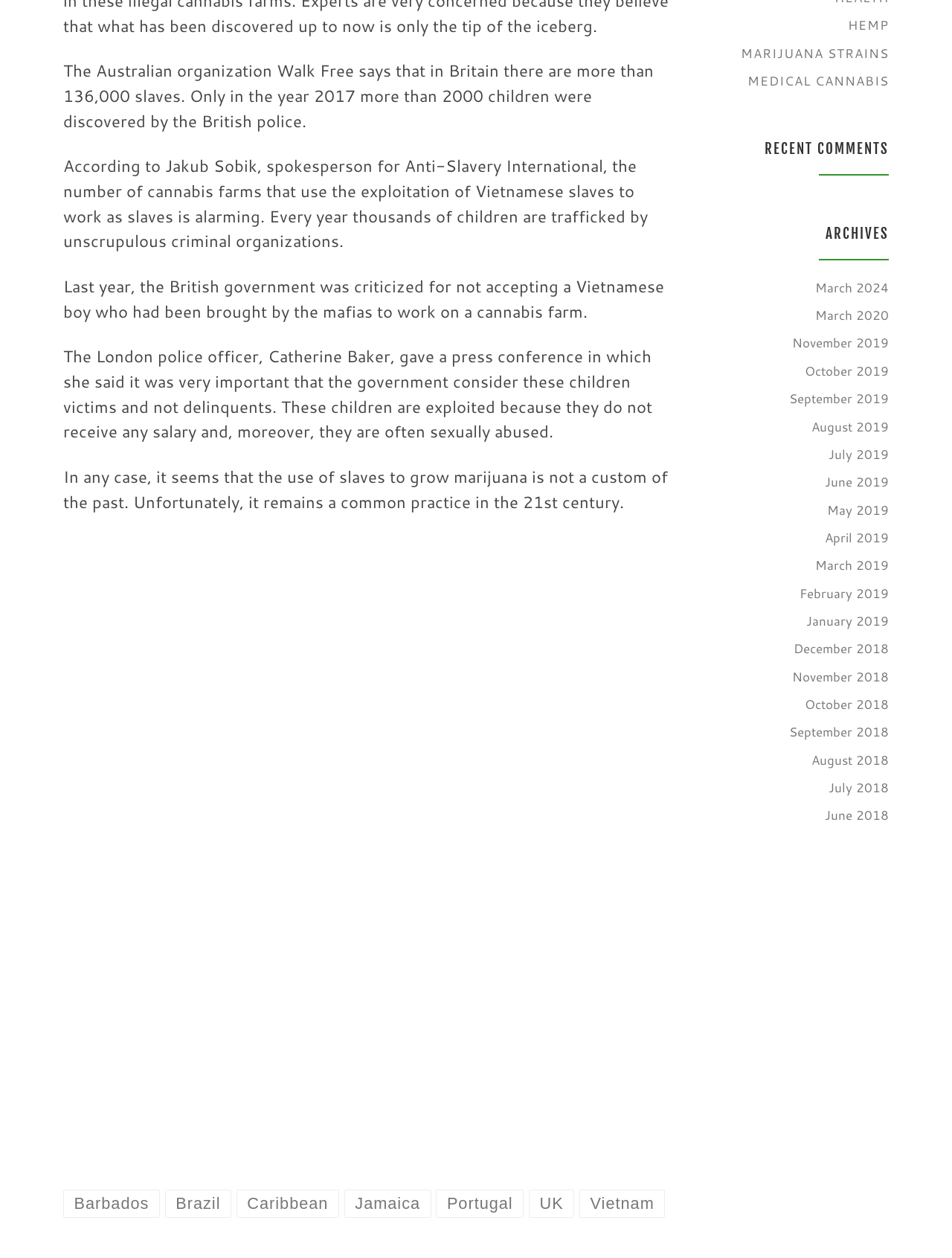Indicate the bounding box coordinates of the clickable region to achieve the following instruction: "go to the archives."

[0.756, 0.165, 0.934, 0.207]